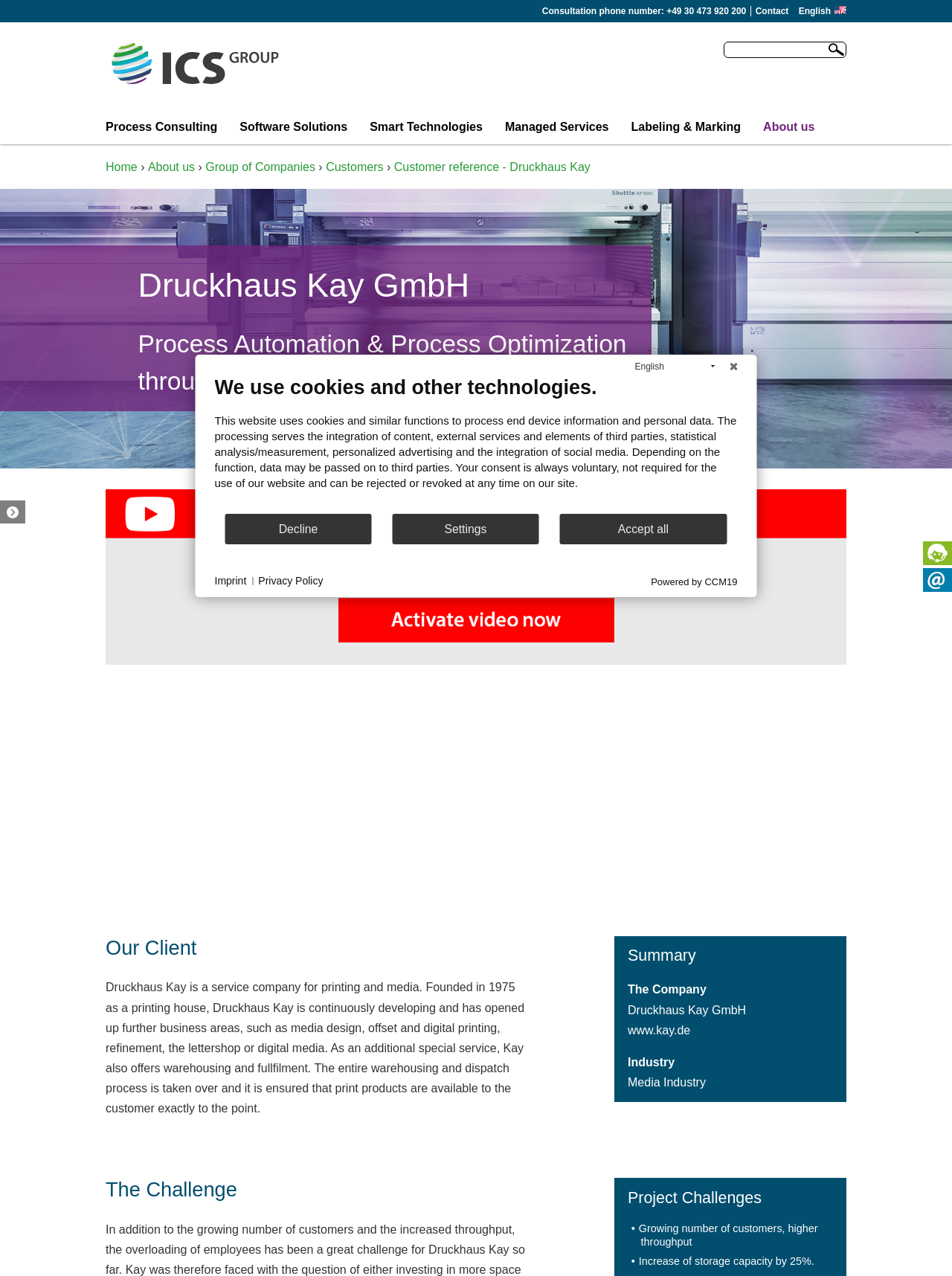Please find the bounding box for the UI component described as follows: "Smart Technologies".

[0.388, 0.085, 0.53, 0.113]